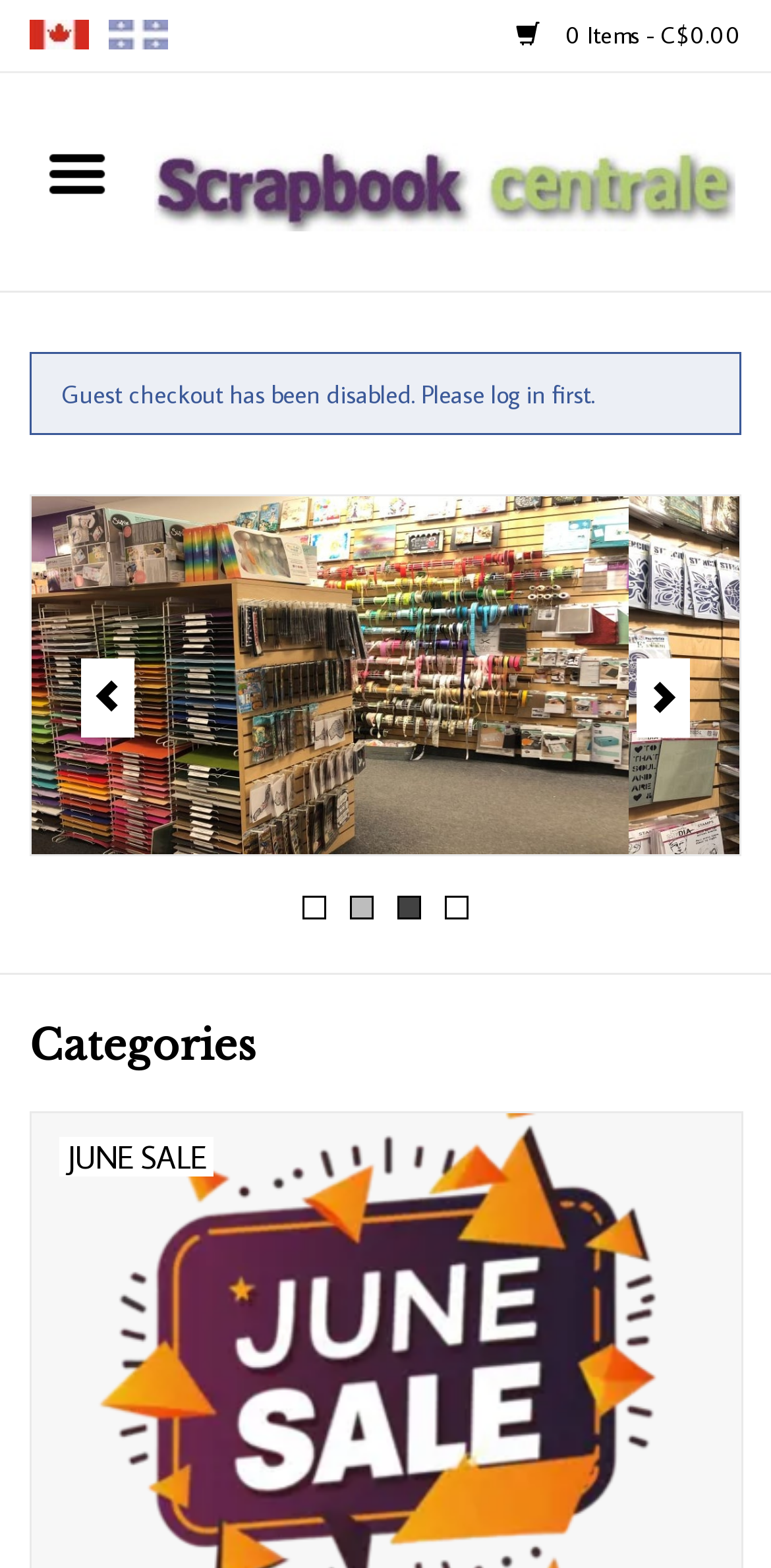Given the description of the UI element: "skills training", predict the bounding box coordinates in the form of [left, top, right, bottom], with each value being a float between 0 and 1.

None